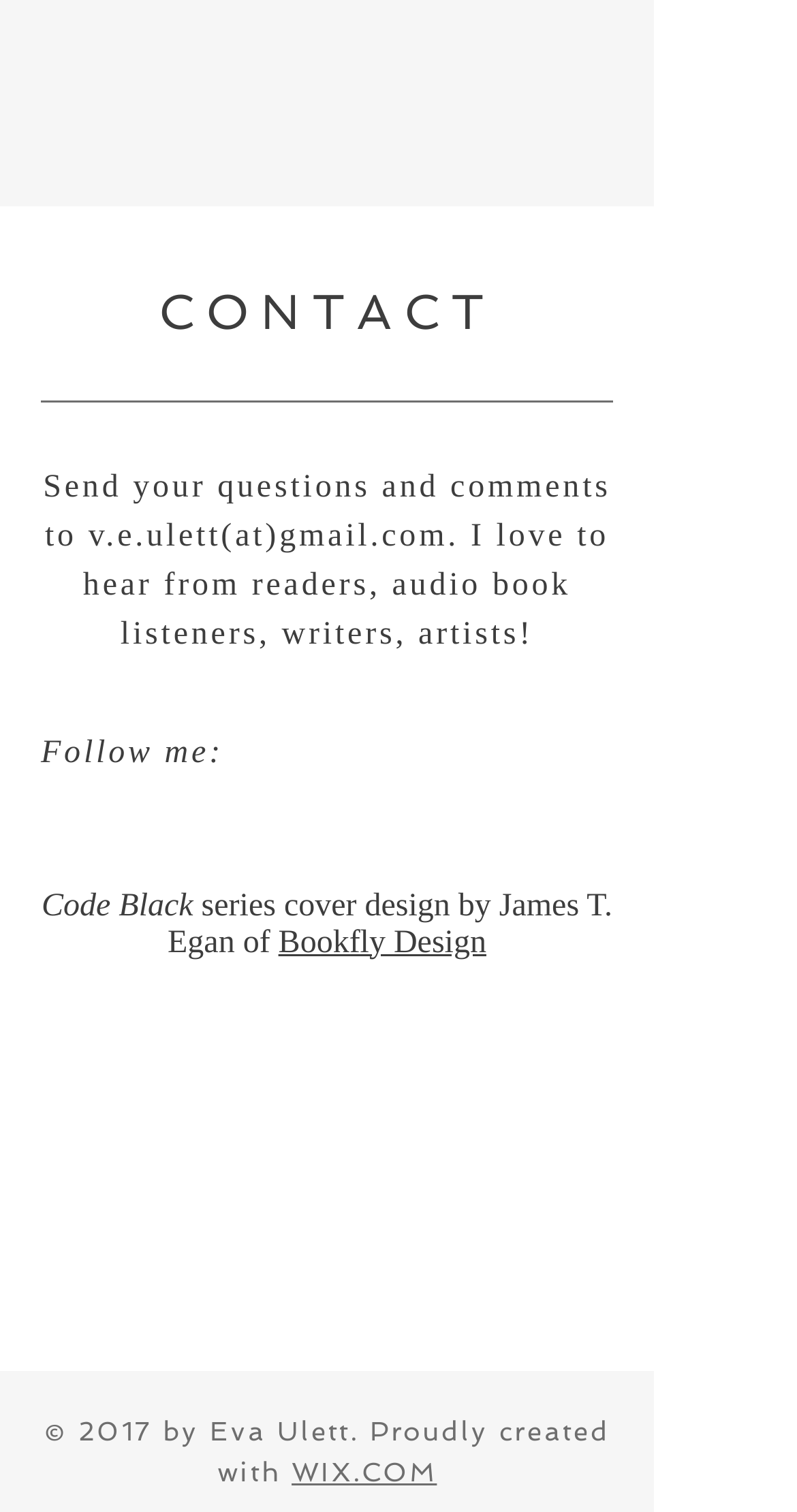Please determine the bounding box coordinates, formatted as (top-left x, top-left y, bottom-right x, bottom-right y), with all values as floating point numbers between 0 and 1. Identify the bounding box of the region described as: WIX.COM

[0.366, 0.964, 0.548, 0.984]